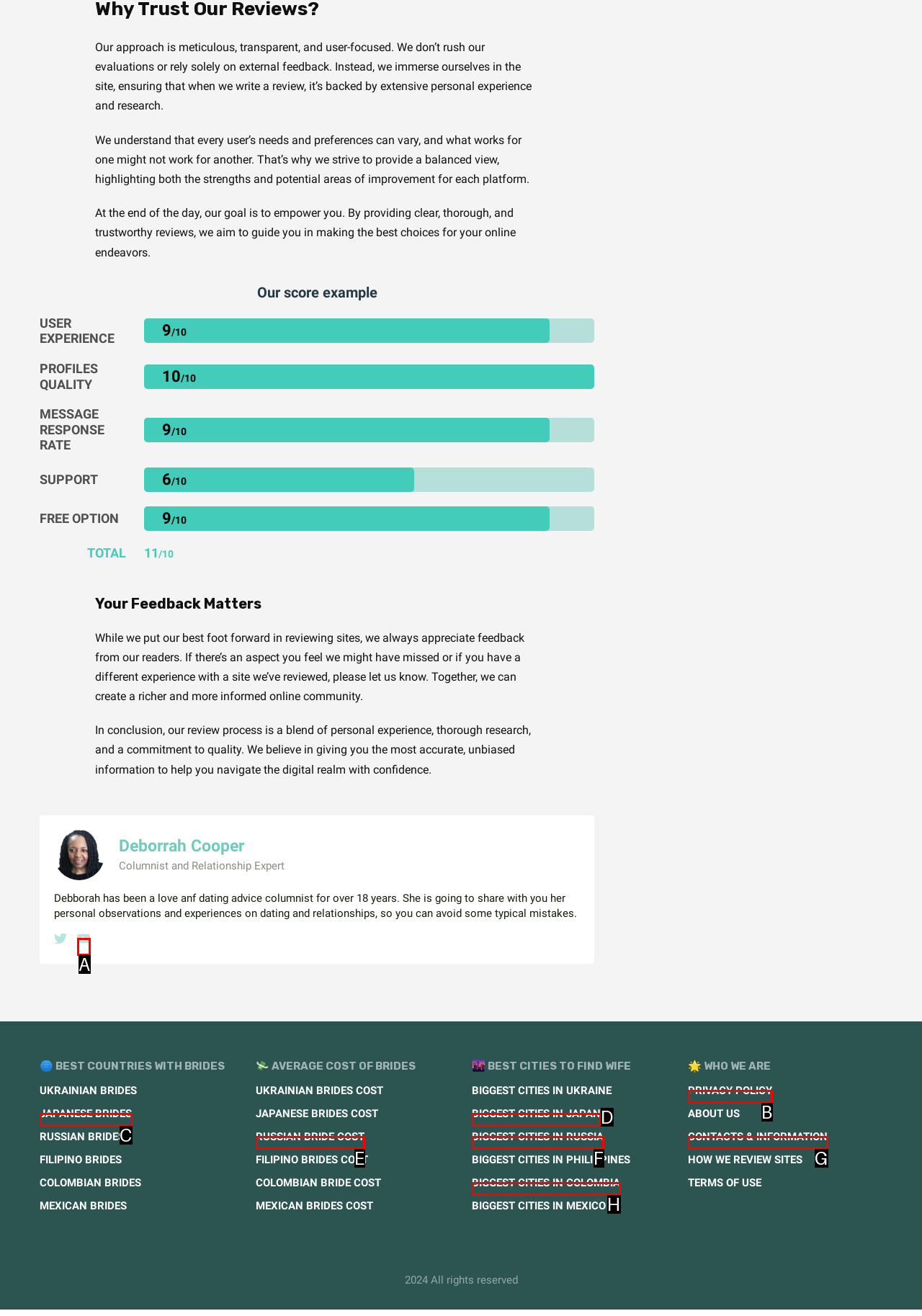Tell me the letter of the HTML element that best matches the description: Biggest Cities In Japan from the provided options.

D